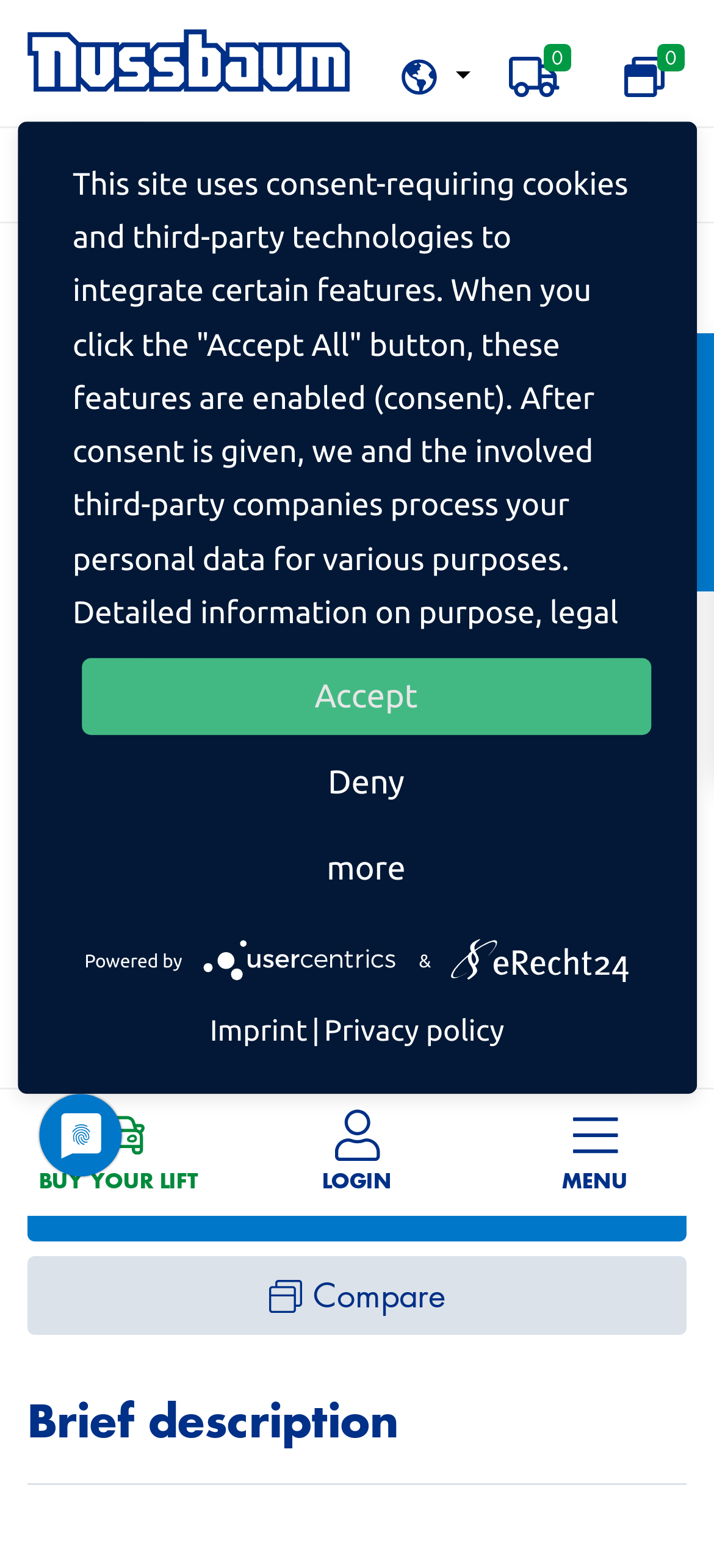Locate the bounding box coordinates of the segment that needs to be clicked to meet this instruction: "Click the previous button".

[0.041, 0.235, 0.087, 0.653]